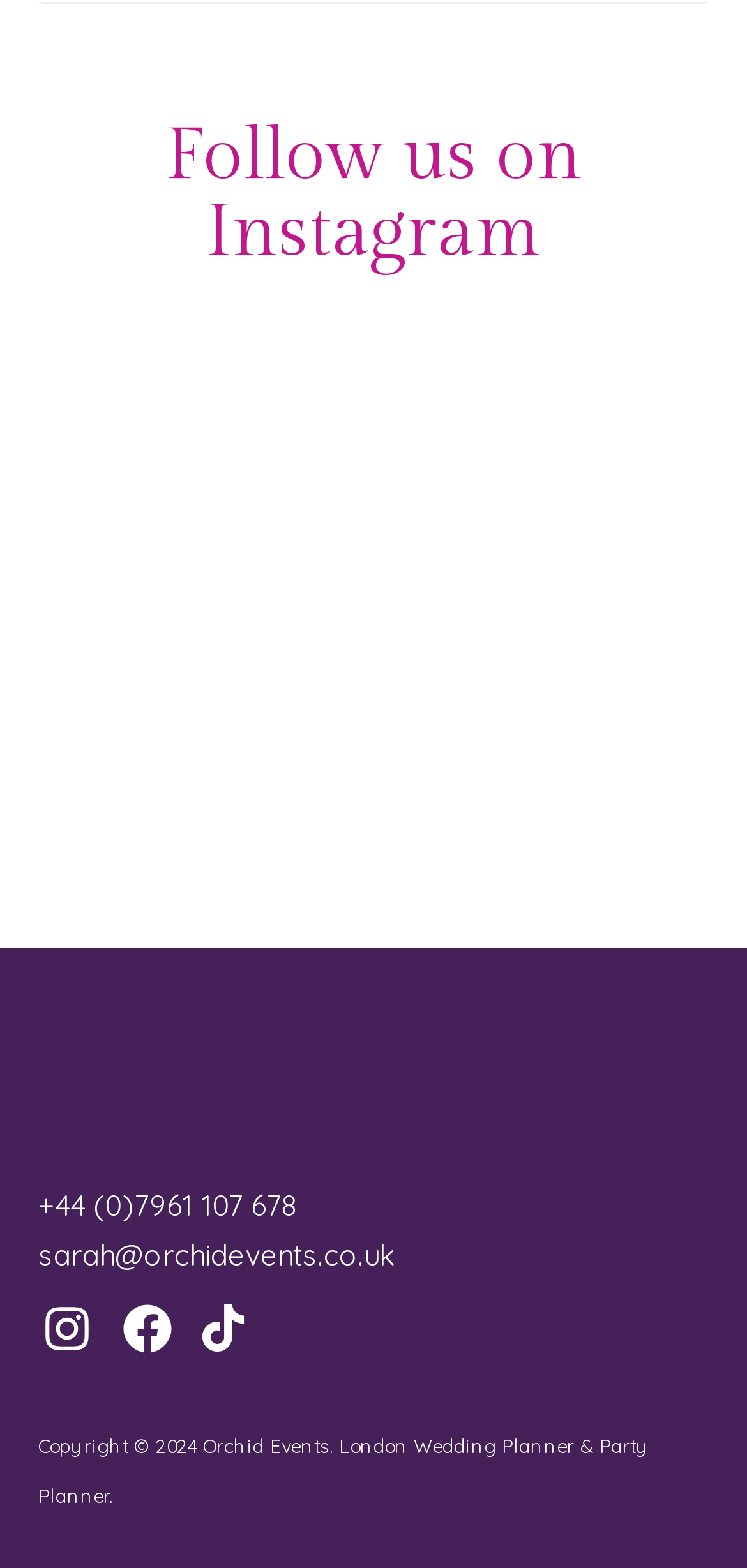Can you find the bounding box coordinates for the element that needs to be clicked to execute this instruction: "Contact Orchid Events via email"? The coordinates should be given as four float numbers between 0 and 1, i.e., [left, top, right, bottom].

[0.051, 0.789, 0.528, 0.812]